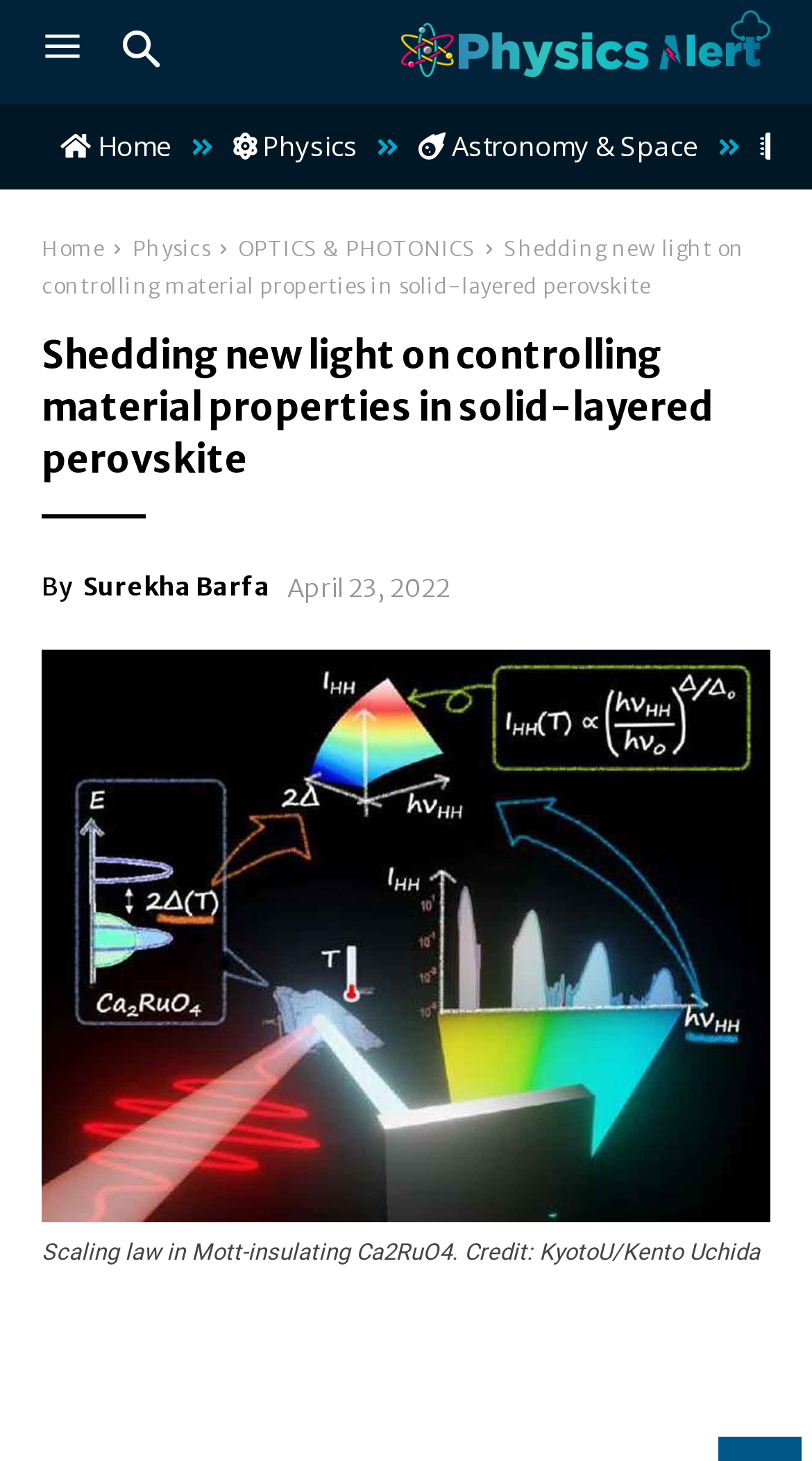Extract the top-level heading from the webpage and provide its text.

Shedding new light on controlling material properties in solid-layered perovskite